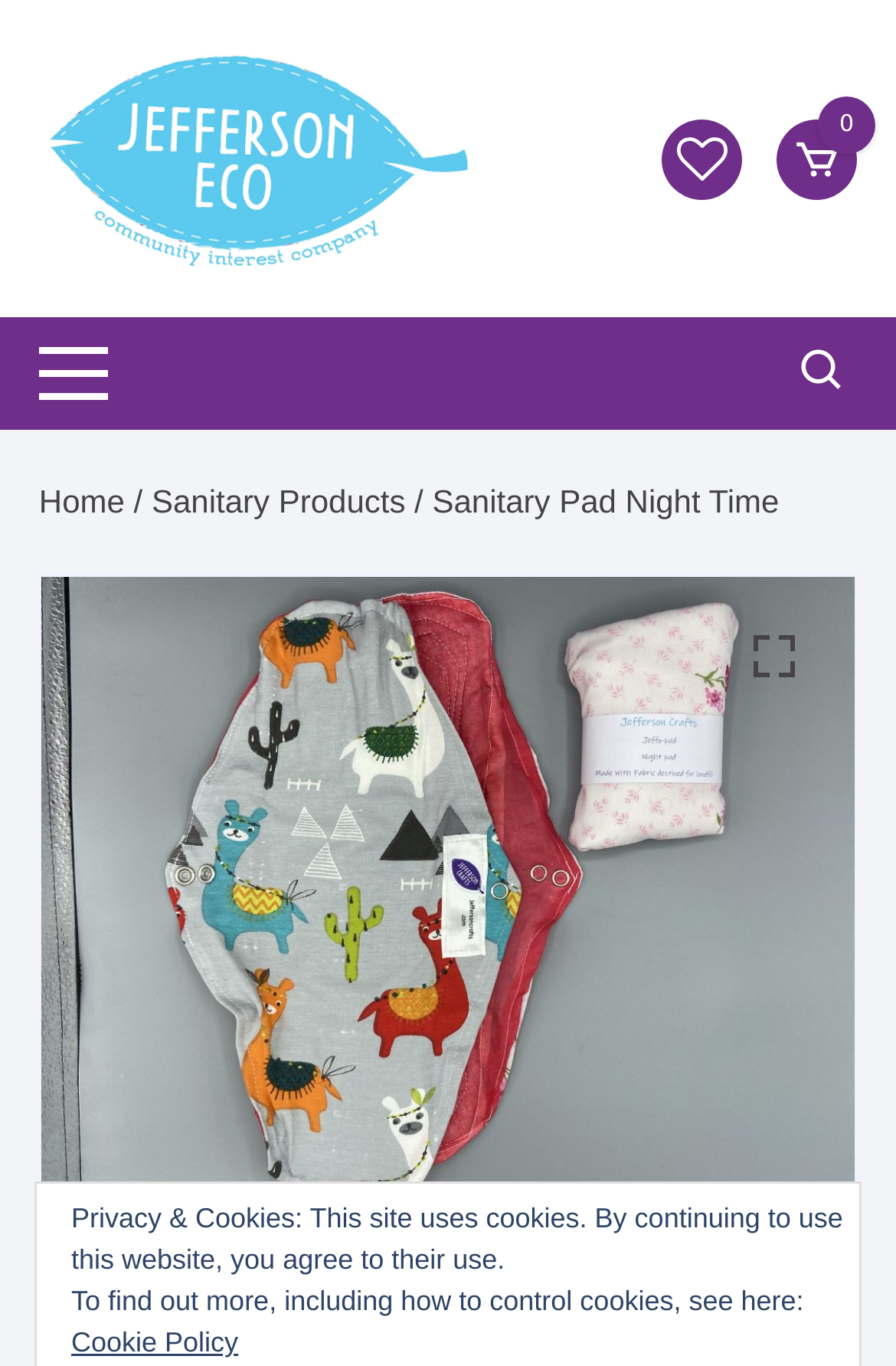Respond to the question below with a single word or phrase:
What is the logo of Jefferson Crafts?

Image